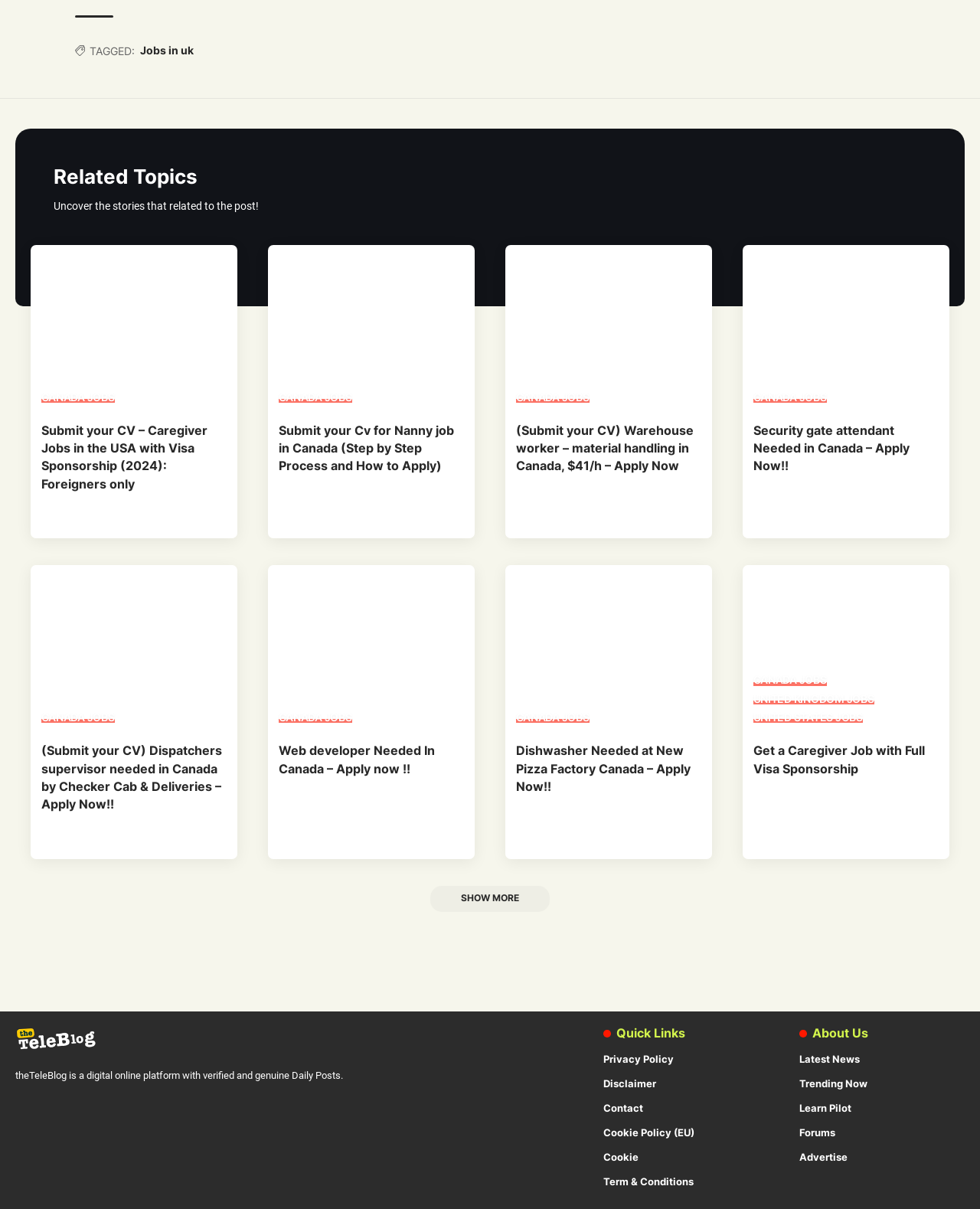What is the name of the website or platform?
Examine the screenshot and reply with a single word or phrase.

theTeleBlog